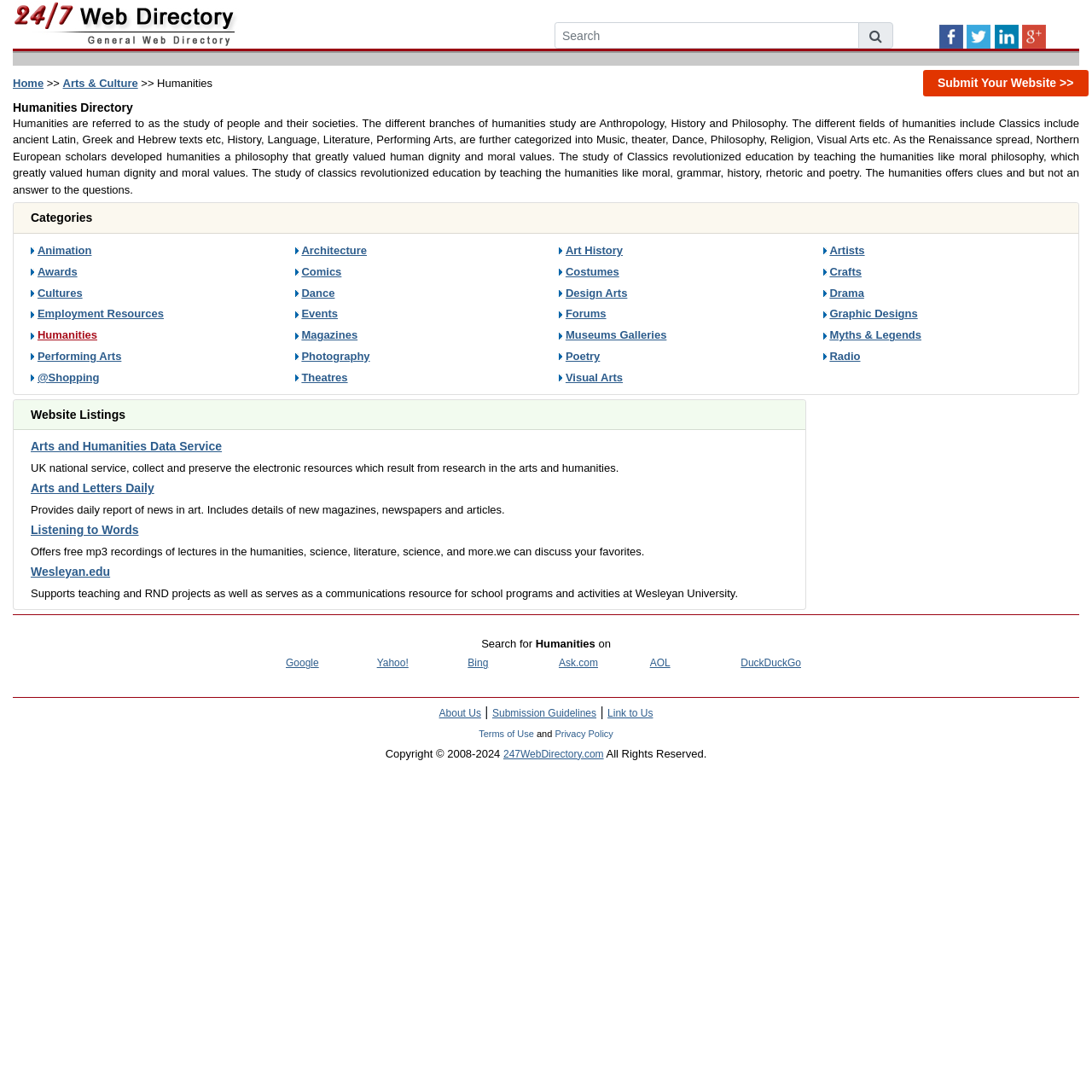Offer a comprehensive description of the webpage’s content and structure.

This webpage is a Humanities web directory that provides a collection of resources and references related to the field of Humanities. At the top of the page, there is a search box and a series of social media links to connect with Facebook, Twitter, LinkedIn, and Google+. Below these links, there is a navigation menu with links to "Home" and "Arts & Culture", followed by a "Submit Your Website" button.

The main content of the page is divided into two sections. The first section is a brief introduction to the field of Humanities, which includes a description of its branches, fields, and historical development. This section is headed by a title "Humanities Directory" and is accompanied by a brief text that explains the significance of Humanities in education.

The second section is a categorized list of Humanities-related resources, which includes links to various subfields such as Animation, Architecture, Art History, Artists, Awards, Comics, Costumes, Crafts, Cultures, Dance, Design Arts, Drama, Employment Resources, Events, Forums, Graphic Designs, Humanities, Magazines, Museums Galleries, and Myths & Legends. Each category is represented by a heading, an image, and a link to a related webpage. The categories are arranged in a grid-like structure, with multiple columns and rows.